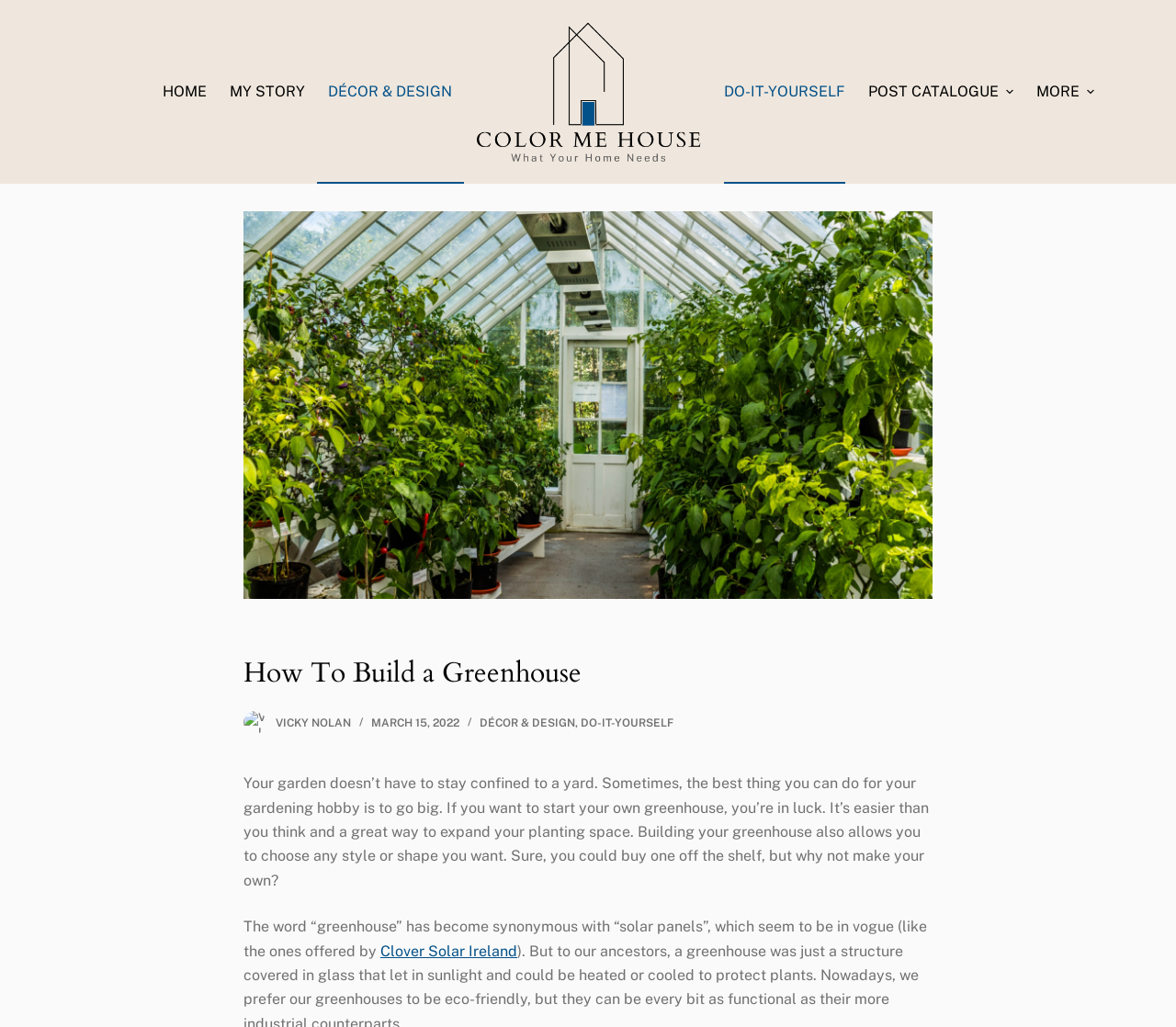Bounding box coordinates are specified in the format (top-left x, top-left y, bottom-right x, bottom-right y). All values are floating point numbers bounded between 0 and 1. Please provide the bounding box coordinate of the region this sentence describes: Skip to content

[0.0, 0.0, 0.031, 0.018]